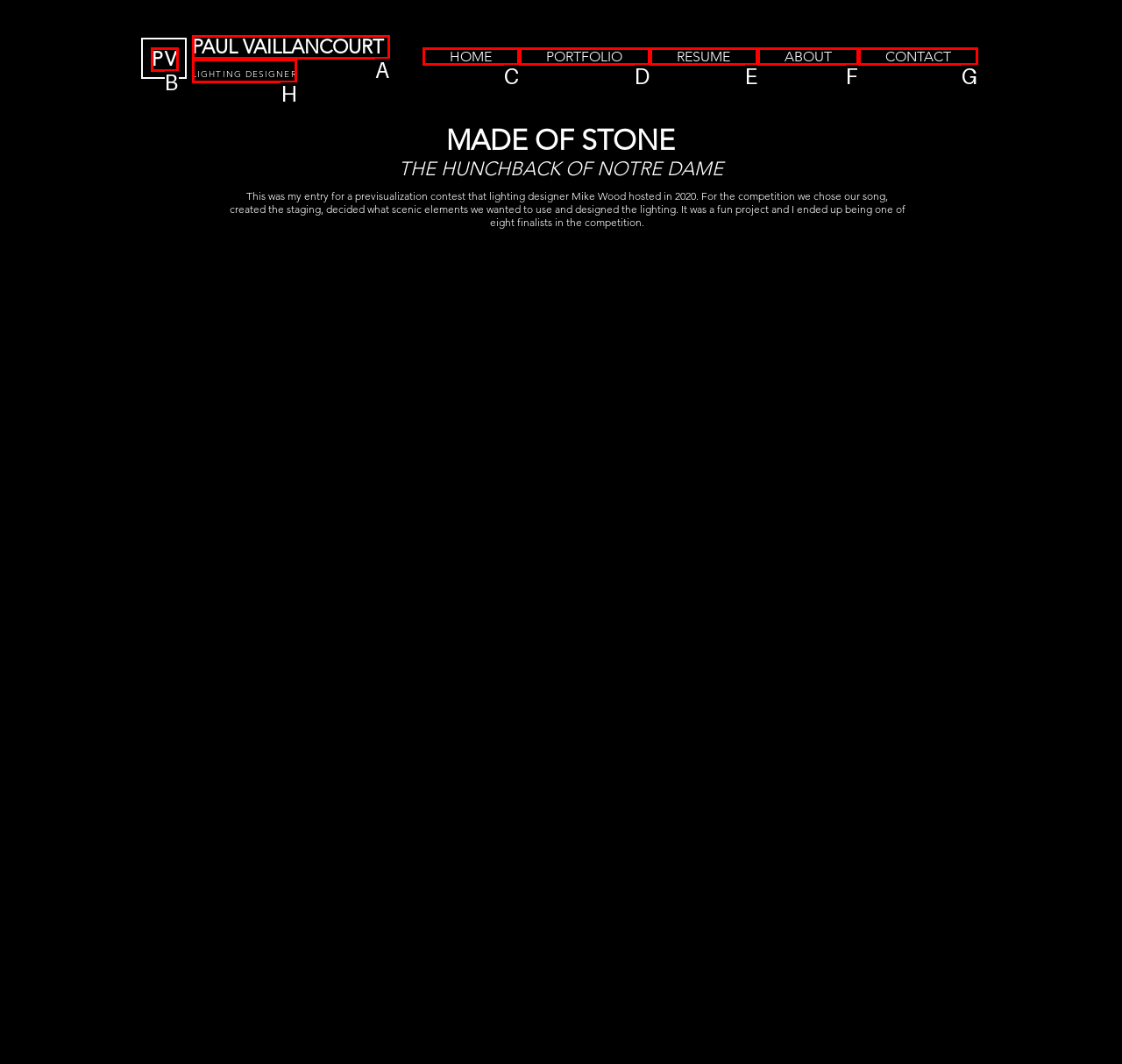Choose the option that aligns with the description: PAUL VAILLANCOURT
Respond with the letter of the chosen option directly.

A